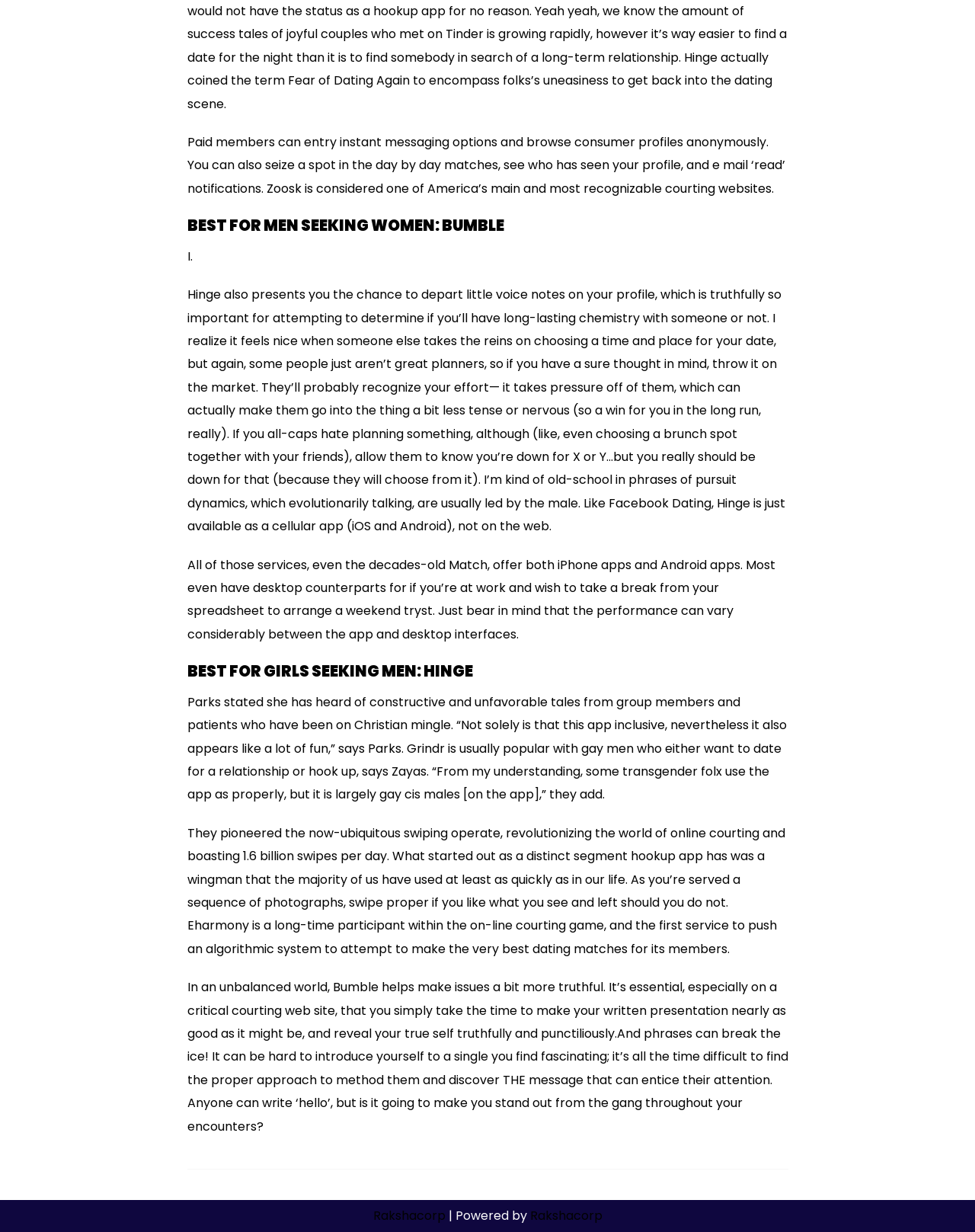Use a single word or phrase to answer the question:
What is the purpose of Hinge?

Dating